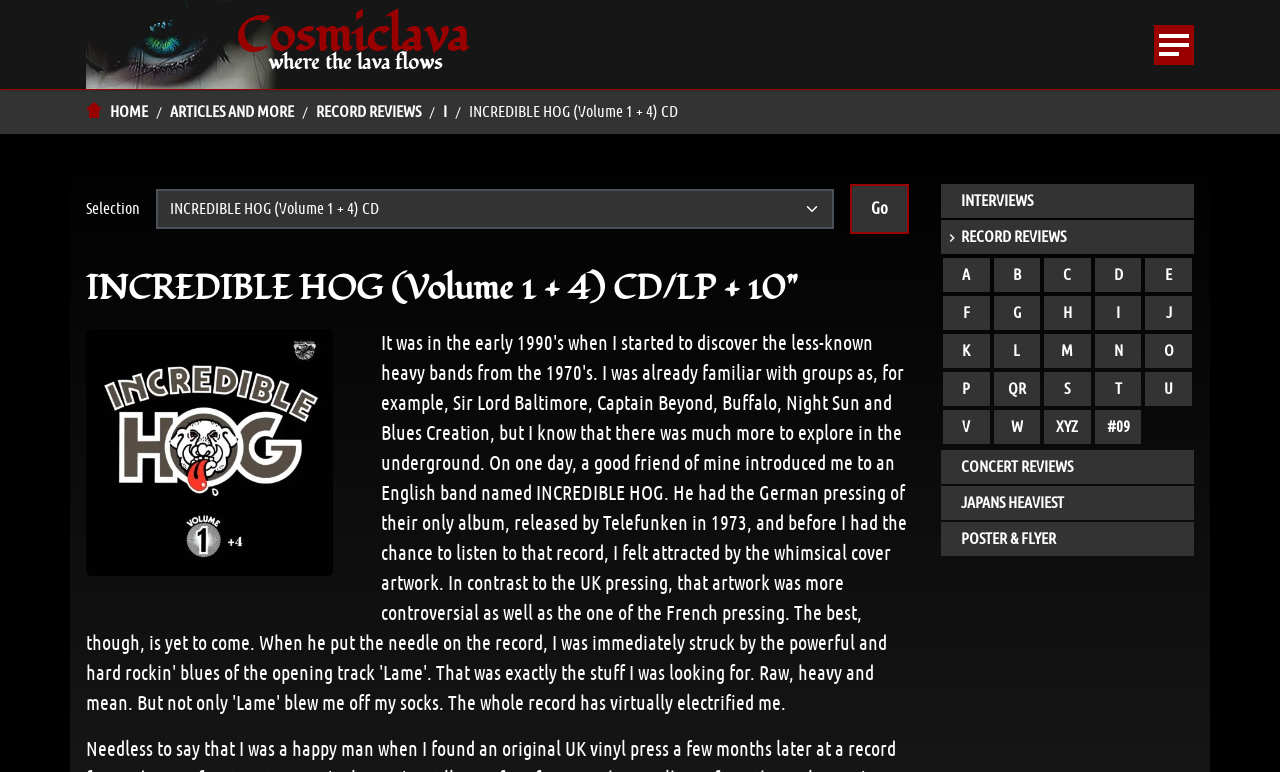Generate a comprehensive description of the webpage.

The webpage appears to be a music-related website, specifically a page about an album titled "INCREDIBLE HOG (Volume 1 + 4) CD". At the top left, there is a heading "To homepage" with a link to the homepage, accompanied by the website's name "Cosmiclava" and its tagline "where the lava flows".

Below this, there is a main navigation menu with links to various sections, including "HOME", "ARTICLES AND MORE", "RECORD REVIEWS", and "I". The current page is highlighted, with the title "INCREDIBLE HOG (Volume 1 + 4) CD" displayed prominently.

To the right of the navigation menu, there is a selection dropdown menu with a button labeled "Go". Above this, there is a heading "INCREDIBLE HOG (Volume 1 + 4) CD/LP + 10" followed by a figure, likely an image related to the album.

On the right side of the page, there is an area menu with links to various categories, including "INTERVIEWS", "RECORD REVIEWS", and alphabetical links from "A" to "XYZ" and "#09". Below this, there are additional links to "CONCERT REVIEWS", "JAPANS HEAVIEST", and "POSTER & FLYER".

Overall, the webpage appears to be a detailed page about a specific album, with links to related content and categories.